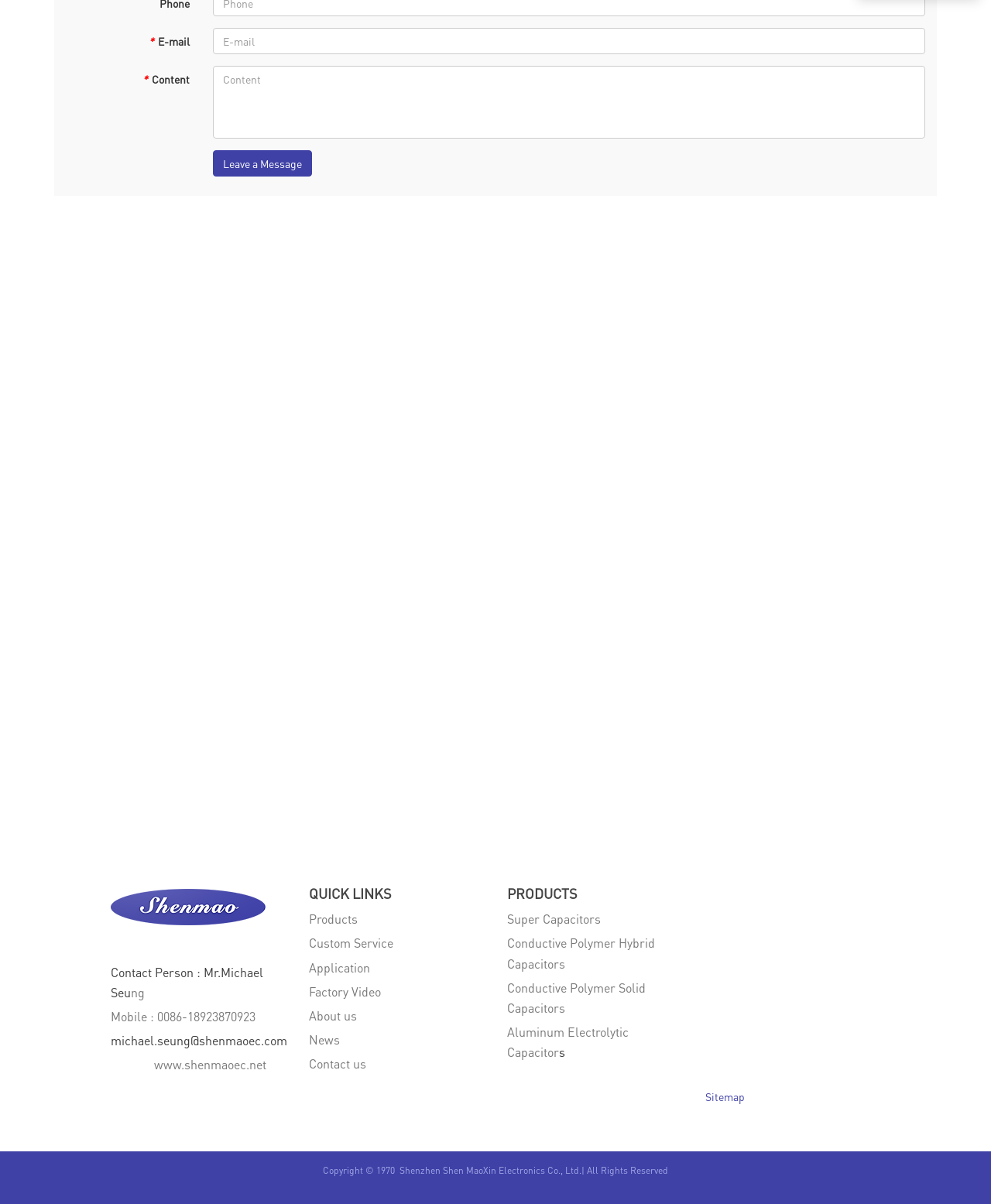Find the bounding box coordinates for the element that must be clicked to complete the instruction: "Contact Mr. Michael Seu". The coordinates should be four float numbers between 0 and 1, indicated as [left, top, right, bottom].

[0.112, 0.8, 0.266, 0.831]